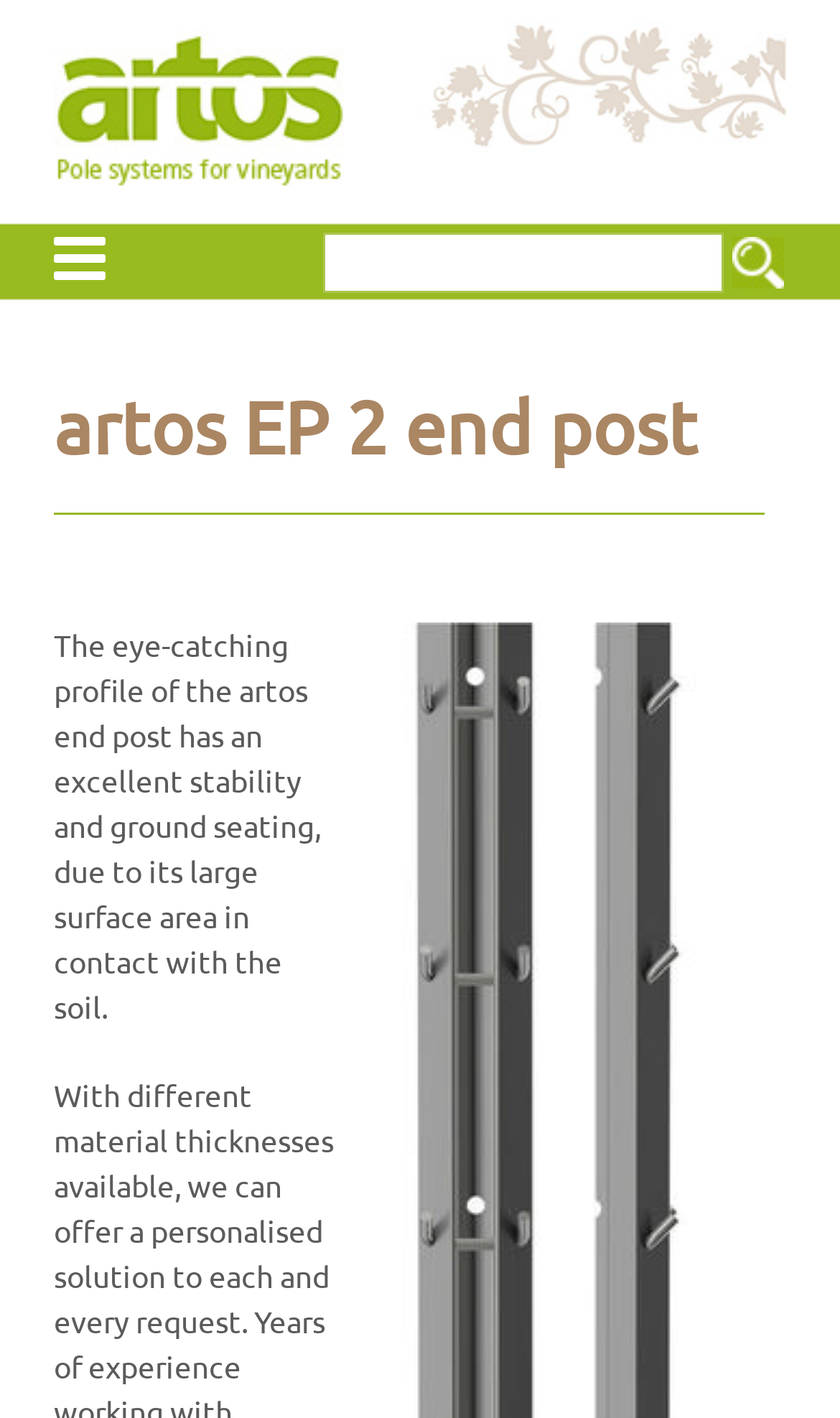Locate the heading on the webpage and return its text.

artos EP 2 end post